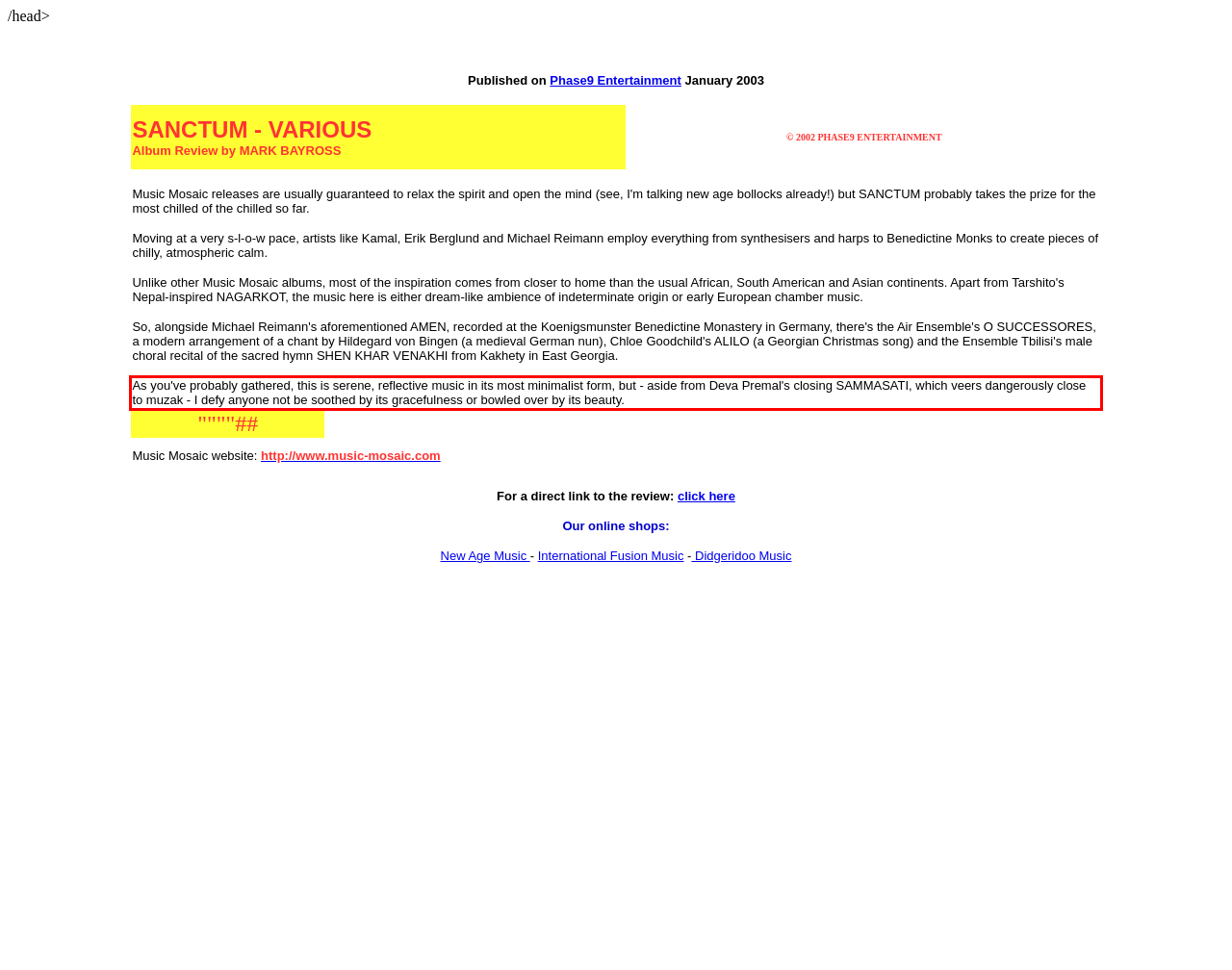You have a screenshot of a webpage where a UI element is enclosed in a red rectangle. Perform OCR to capture the text inside this red rectangle.

As you've probably gathered, this is serene, reflective music in its most minimalist form, but - aside from Deva Premal's closing SAMMASATI, which veers dangerously close to muzak - I defy anyone not be soothed by its gracefulness or bowled over by its beauty.